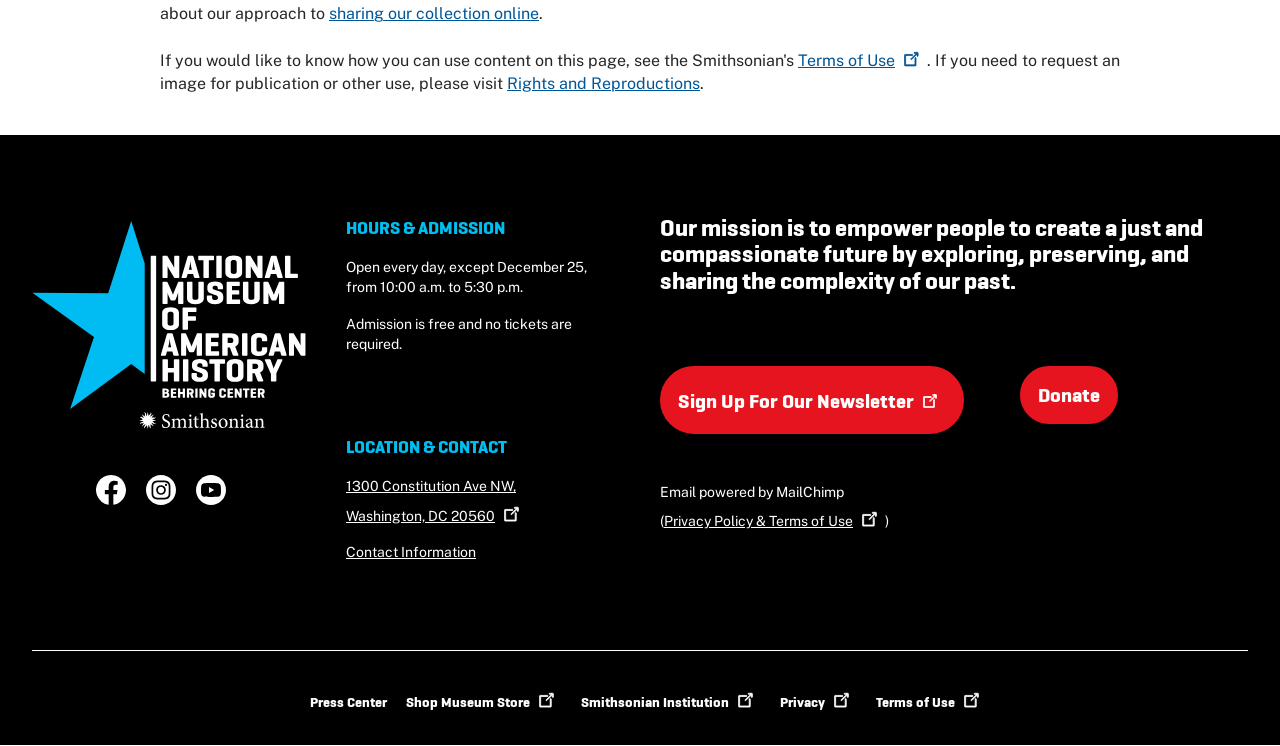Find the bounding box coordinates of the area to click in order to follow the instruction: "Open the National Museum of American History website".

[0.025, 0.288, 0.239, 0.583]